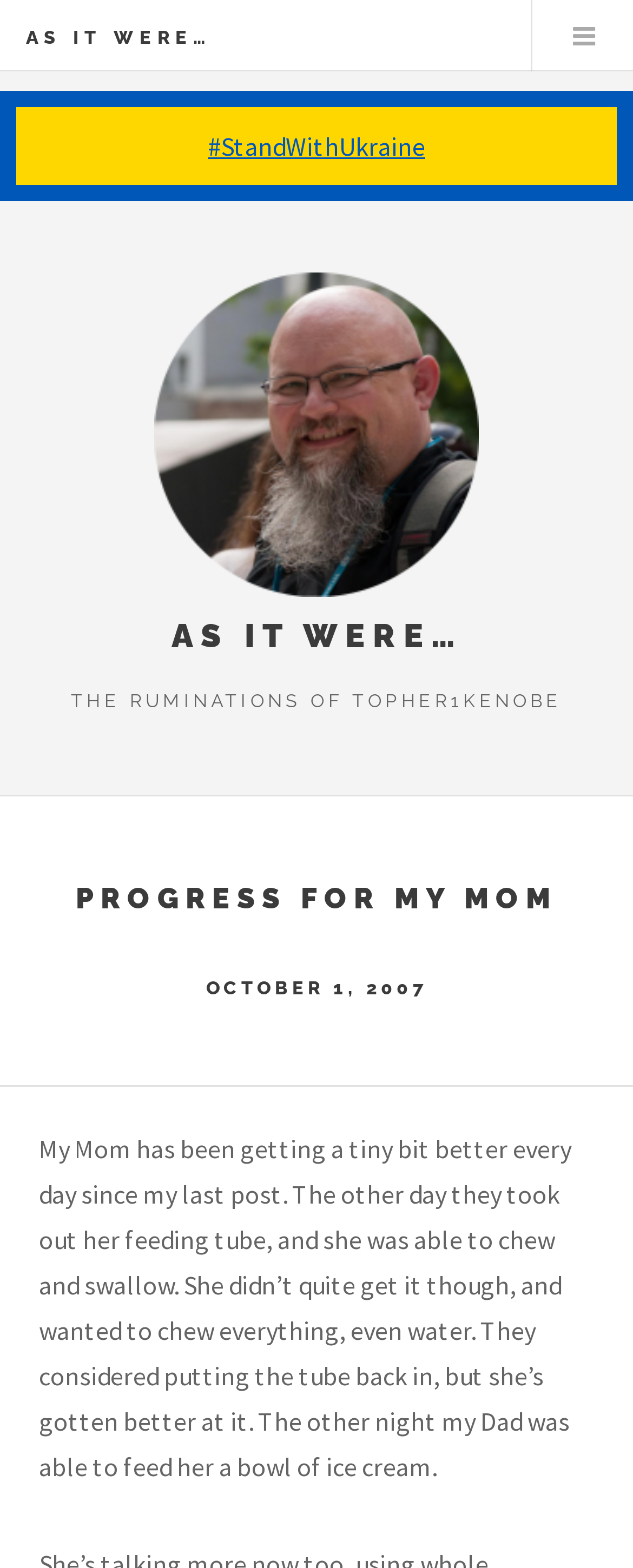Identify the bounding box coordinates for the UI element described by the following text: "Progress for my Mom". Provide the coordinates as four float numbers between 0 and 1, in the format [left, top, right, bottom].

[0.12, 0.562, 0.88, 0.583]